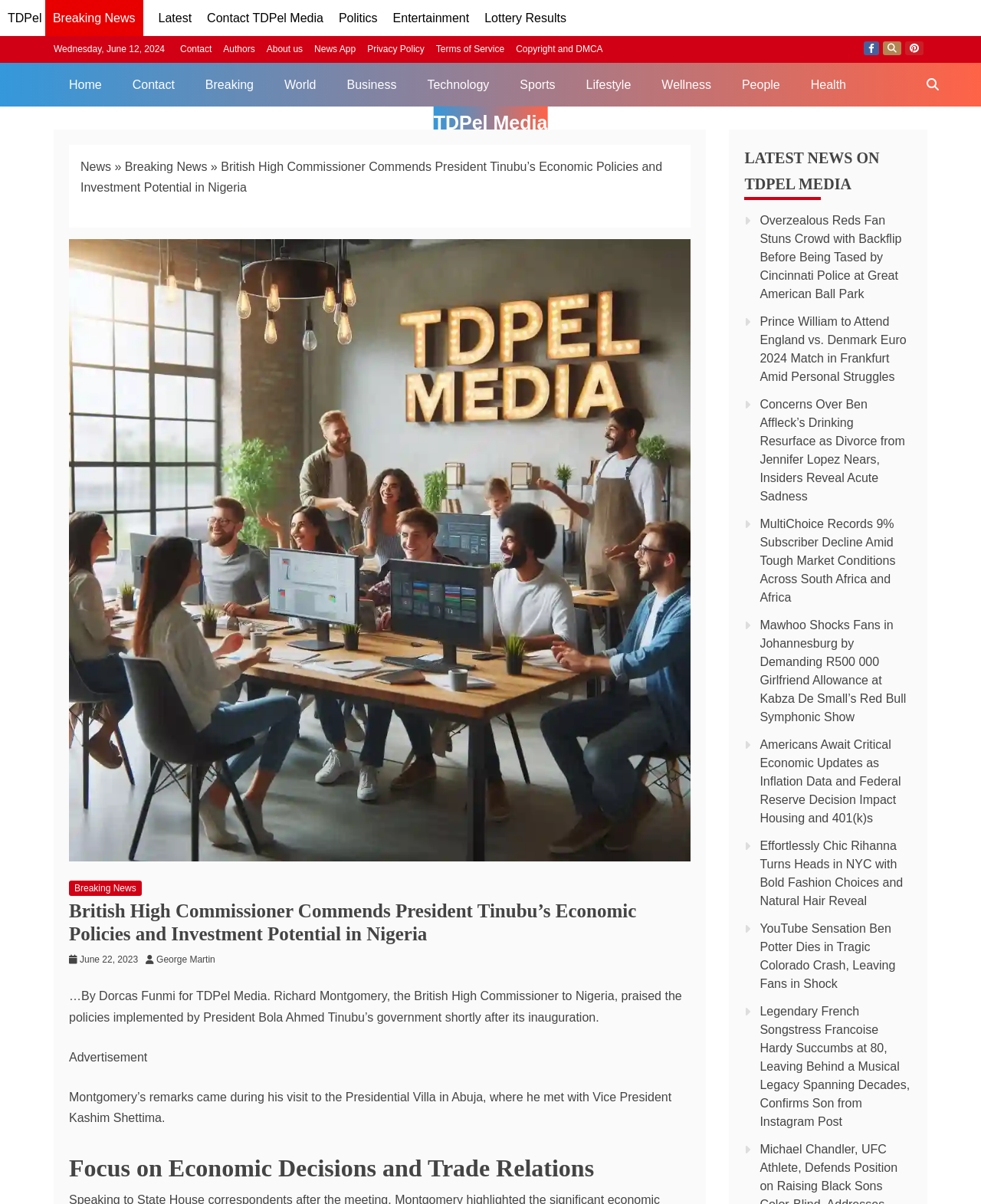Please specify the bounding box coordinates of the clickable section necessary to execute the following command: "Search for something on TDPel Media".

[0.933, 0.052, 0.969, 0.088]